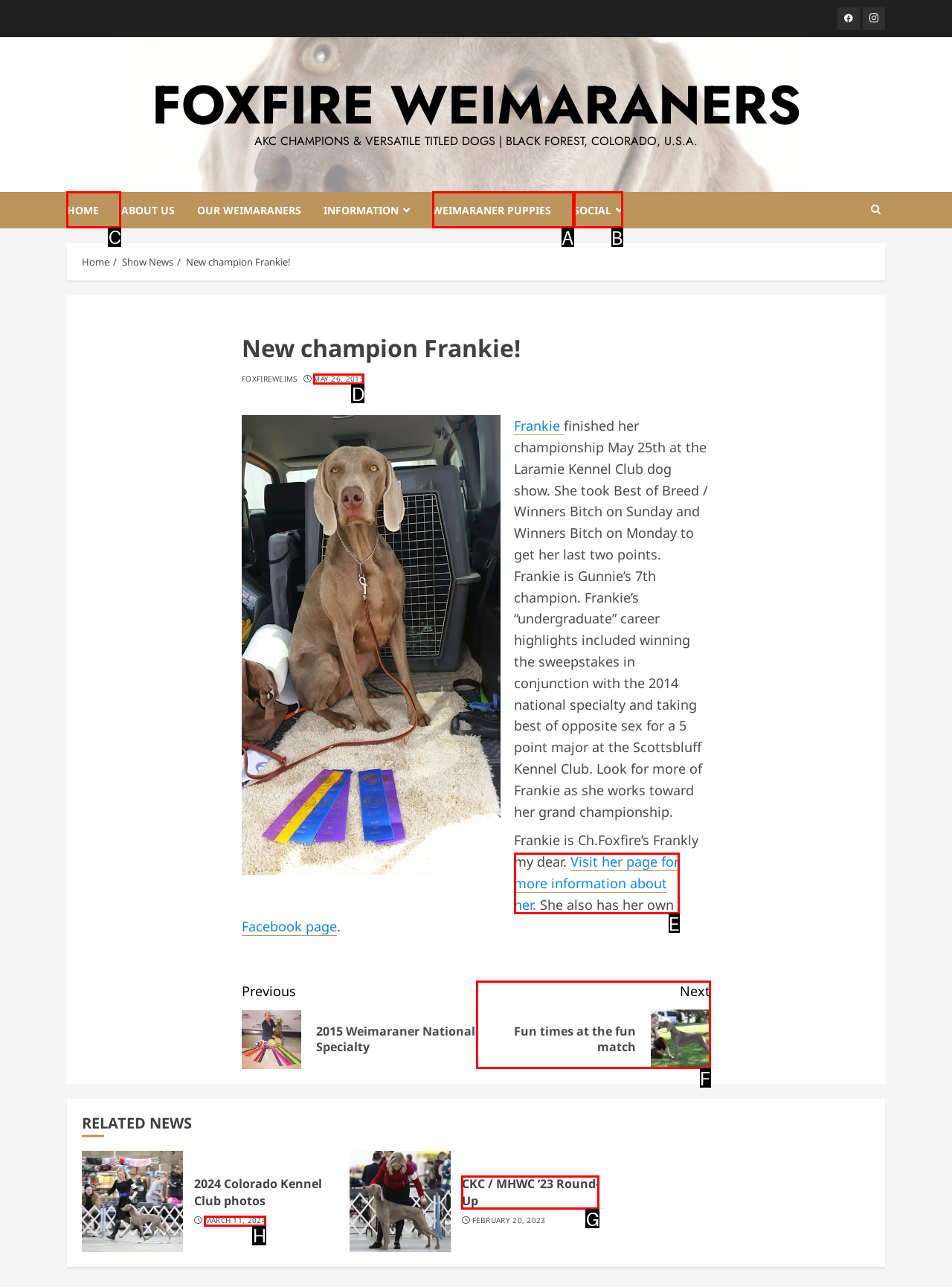Identify which HTML element to click to fulfill the following task: Go to HOME page. Provide your response using the letter of the correct choice.

C